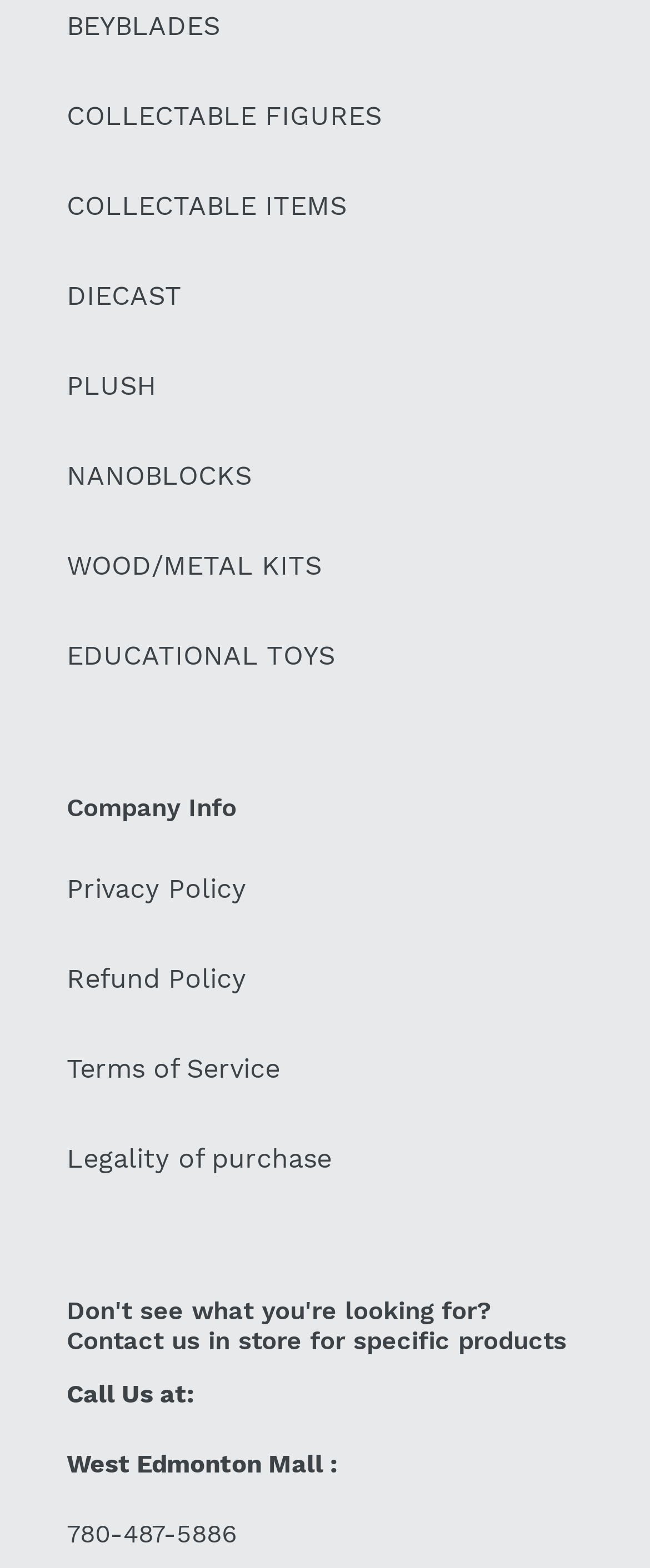Specify the bounding box coordinates for the region that must be clicked to perform the given instruction: "Click BEYBLADES".

[0.103, 0.007, 0.338, 0.027]